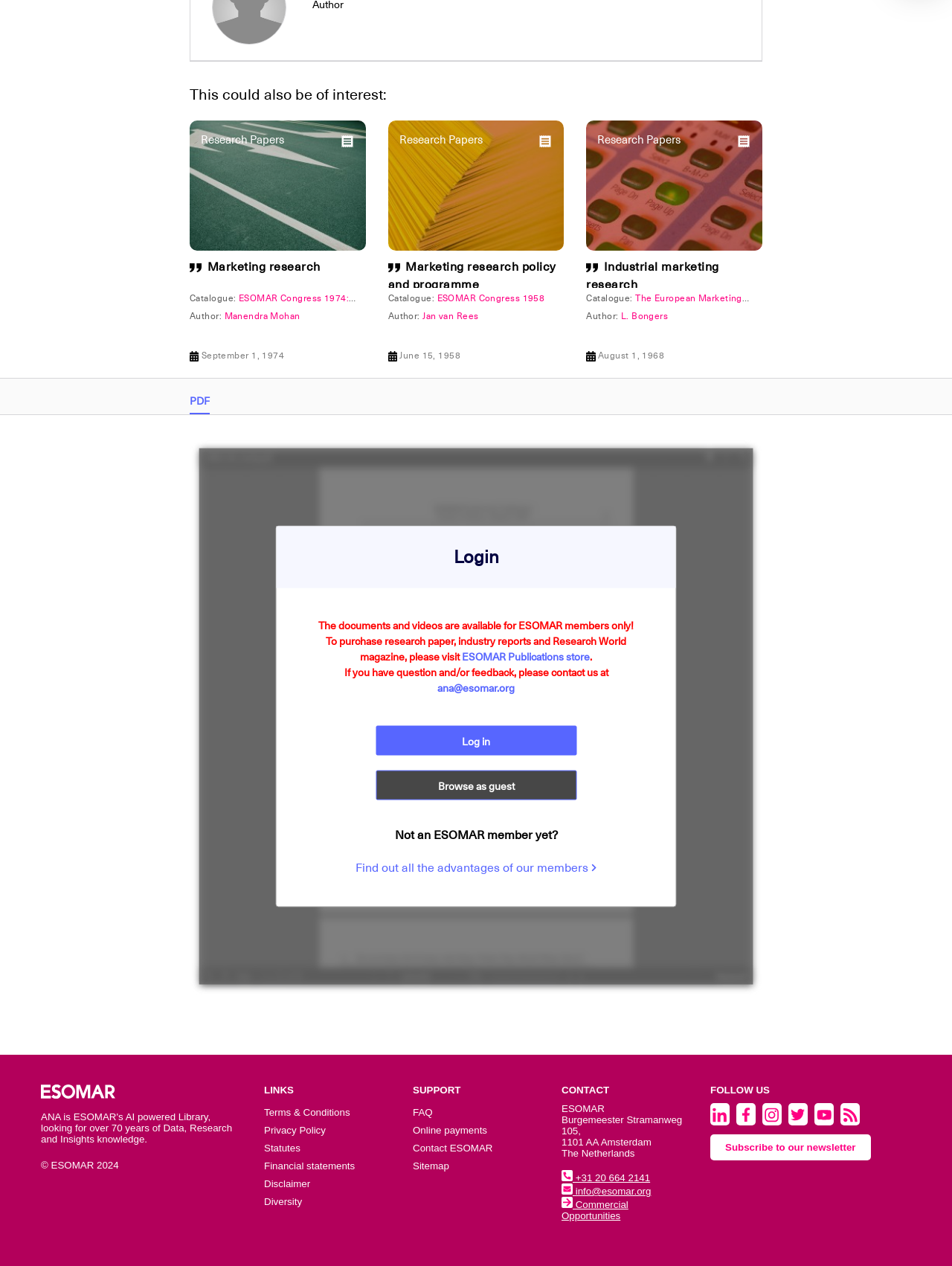Determine the bounding box coordinates of the clickable region to execute the instruction: "Get a citation for 'Marketing research policy and programme'". The coordinates should be four float numbers between 0 and 1, denoted as [left, top, right, bottom].

[0.408, 0.205, 0.426, 0.217]